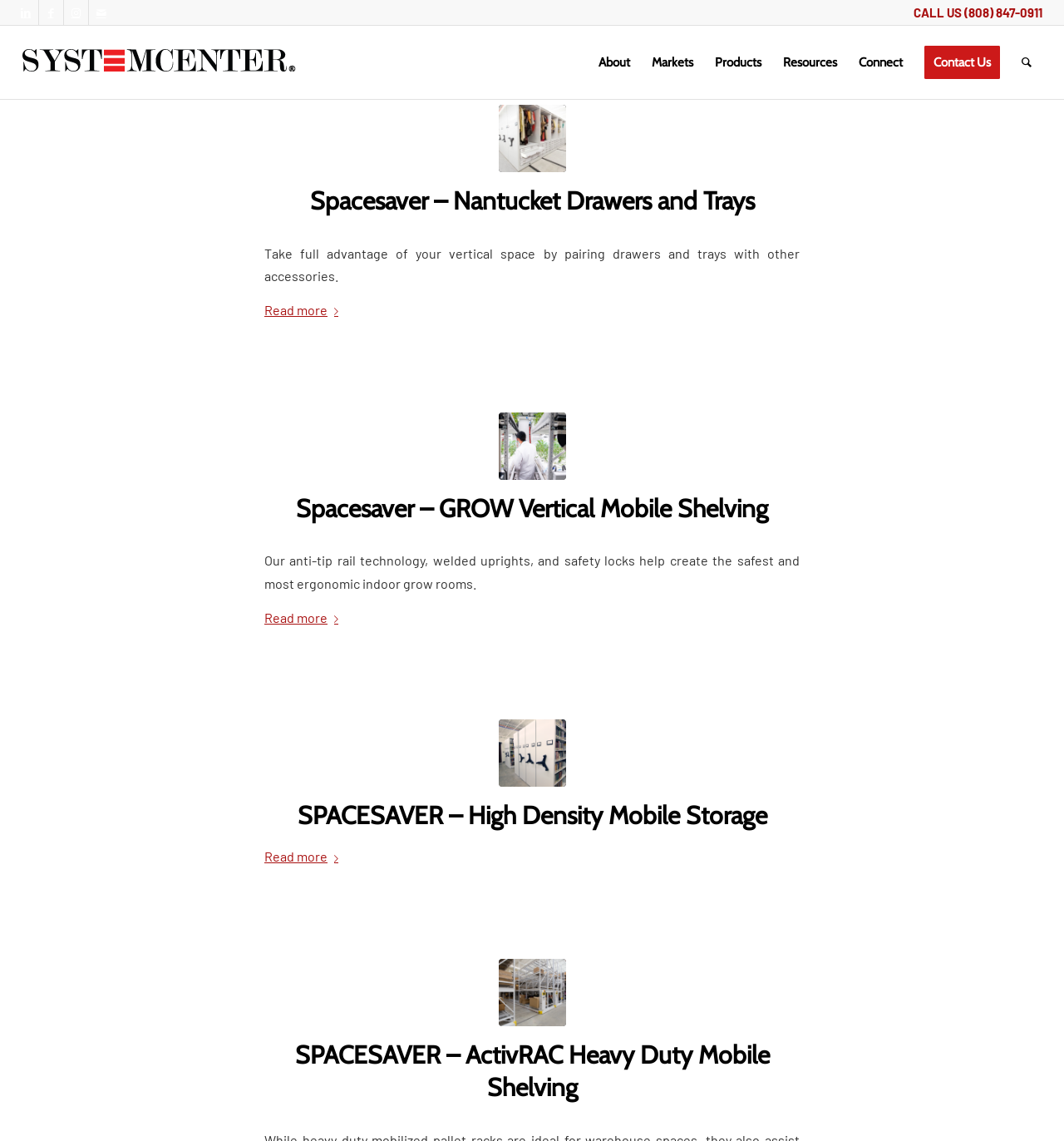What is the last link in the second article?
Please use the image to provide an in-depth answer to the question.

The last link in the second article is 'Read more', which is located inside a link element with a bounding box coordinate of [0.248, 0.531, 0.324, 0.553]. It is the last element in the second article.